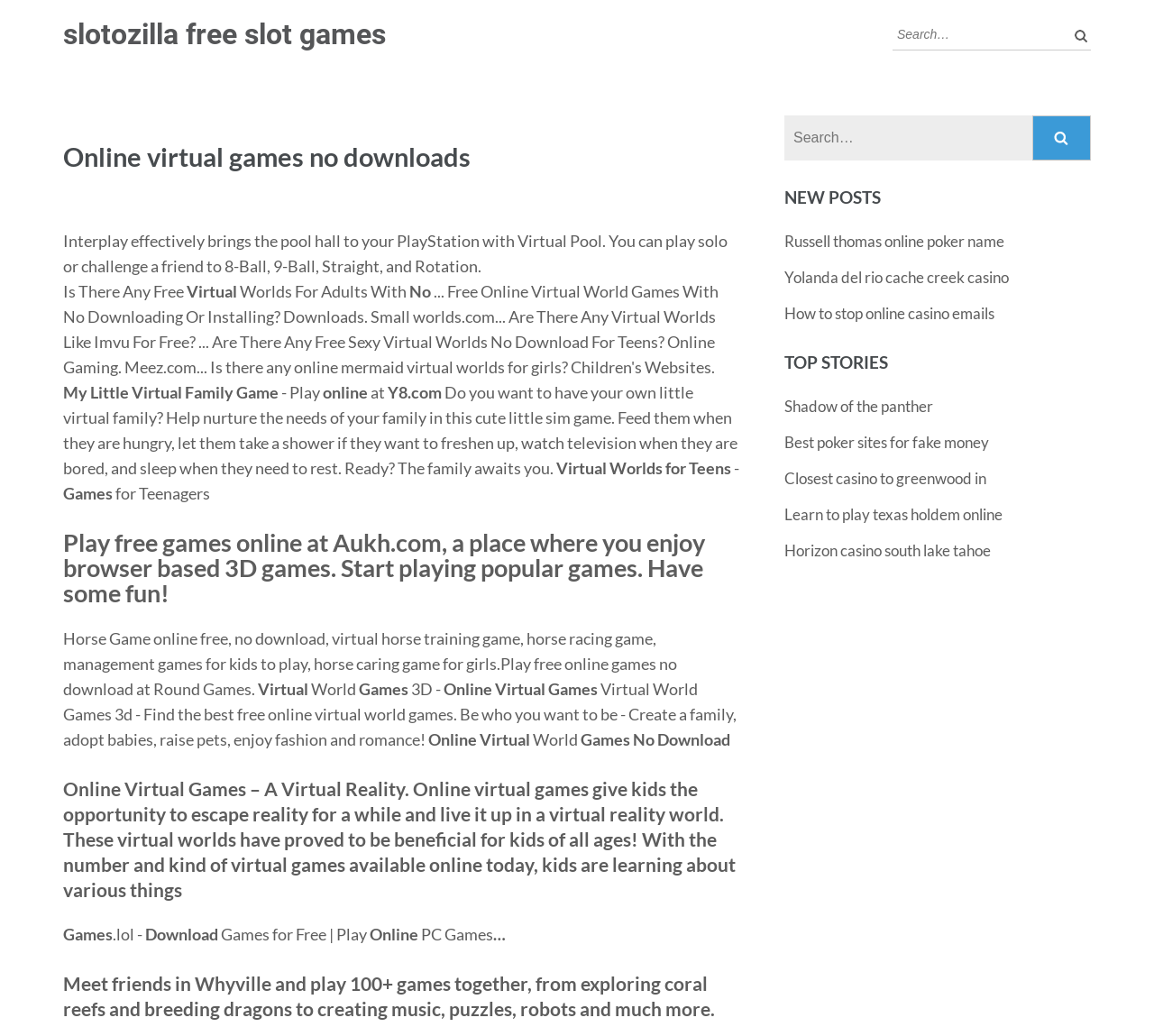What type of games are available on this website?
Please provide a single word or phrase as the answer based on the screenshot.

Virtual games